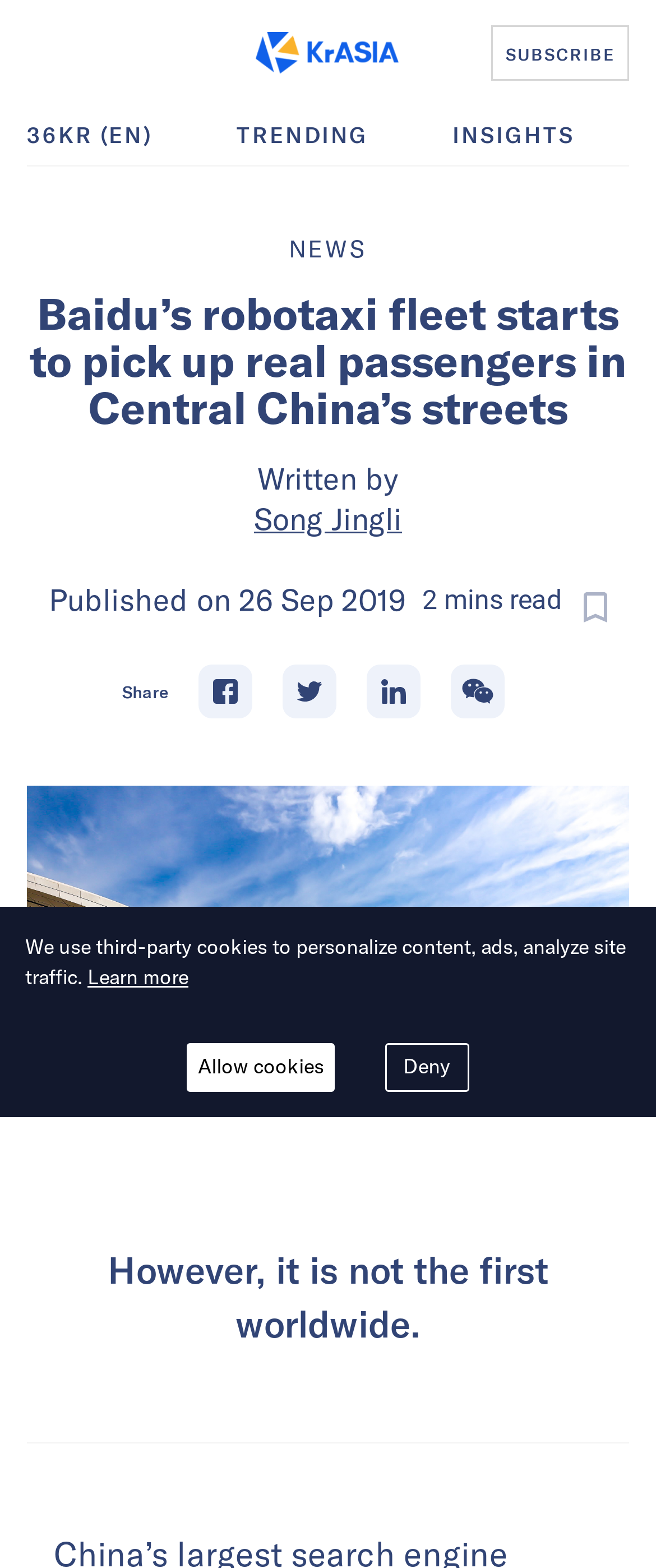When was the article published? Using the information from the screenshot, answer with a single word or phrase.

26 Sep 2019